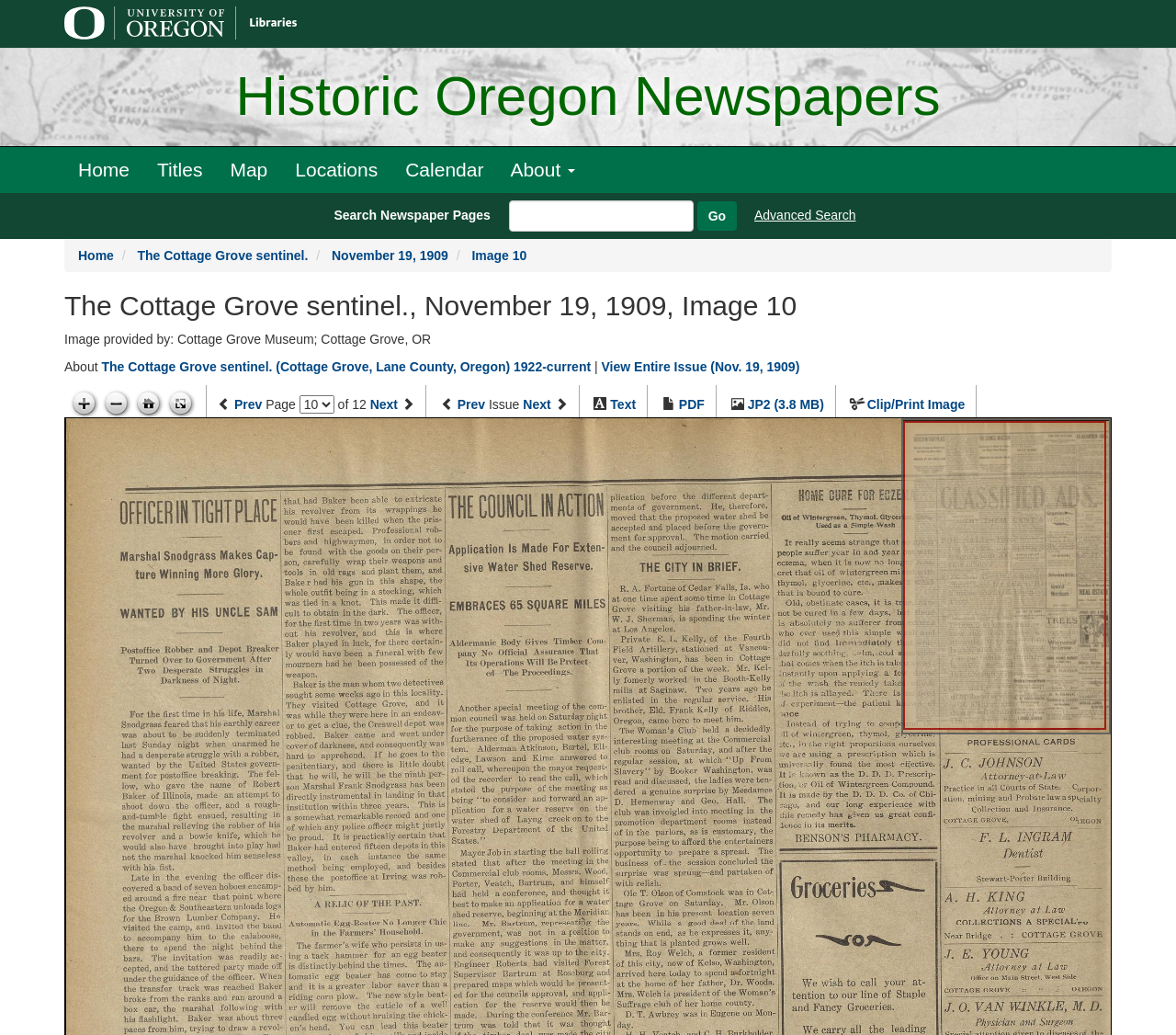Elaborate on the different components and information displayed on the webpage.

This webpage is dedicated to Historic Oregon News, specifically showcasing a newspaper page from The Cottage Grove sentinel, dated November 19, 1909, Image 10. 

At the top left corner, there is a link to the University of Oregon Libraries, accompanied by an image. Next to it, a heading reads "Historic Oregon Newspapers". Below these elements, a navigation menu is present, consisting of links to "Home", "Titles", "Map", "Locations", and "Calendar", followed by a button labeled "About". 

A search bar is located in the middle of the top section, with a label "Search Newspaper Pages" and a "Go" button. An "Advanced Search" link is positioned to the right of the search bar. 

Below the search bar, a series of links are arranged horizontally, including "Home", the title of the newspaper, the date, and the image number. 

A main heading is displayed, reading "The Cottage Grove sentinel., November 19, 1909, Image 10". Below this heading, a static text provides information about the image provider, Cottage Grove Museum. 

A section dedicated to the newspaper issue is present, with links to view the entire issue, and information about the newspaper title, including a link to more details. 

A set of zoom controls, including "Zoom in", "Zoom out", "Go home", and "Toggle full page", are positioned at the top right corner of the page. 

A pagination section is located at the bottom of the page, with links to navigate to the previous page, next page, previous issue, and next issue. Additionally, there are options to select a specific page from a dropdown menu, and links to view the issue in different formats, such as Text, PDF, and JP2. 

A "Clip/Print Image" link is also available at the bottom of the page. The main content of the page is a canvas displaying the newspaper image, taking up most of the page's real estate.